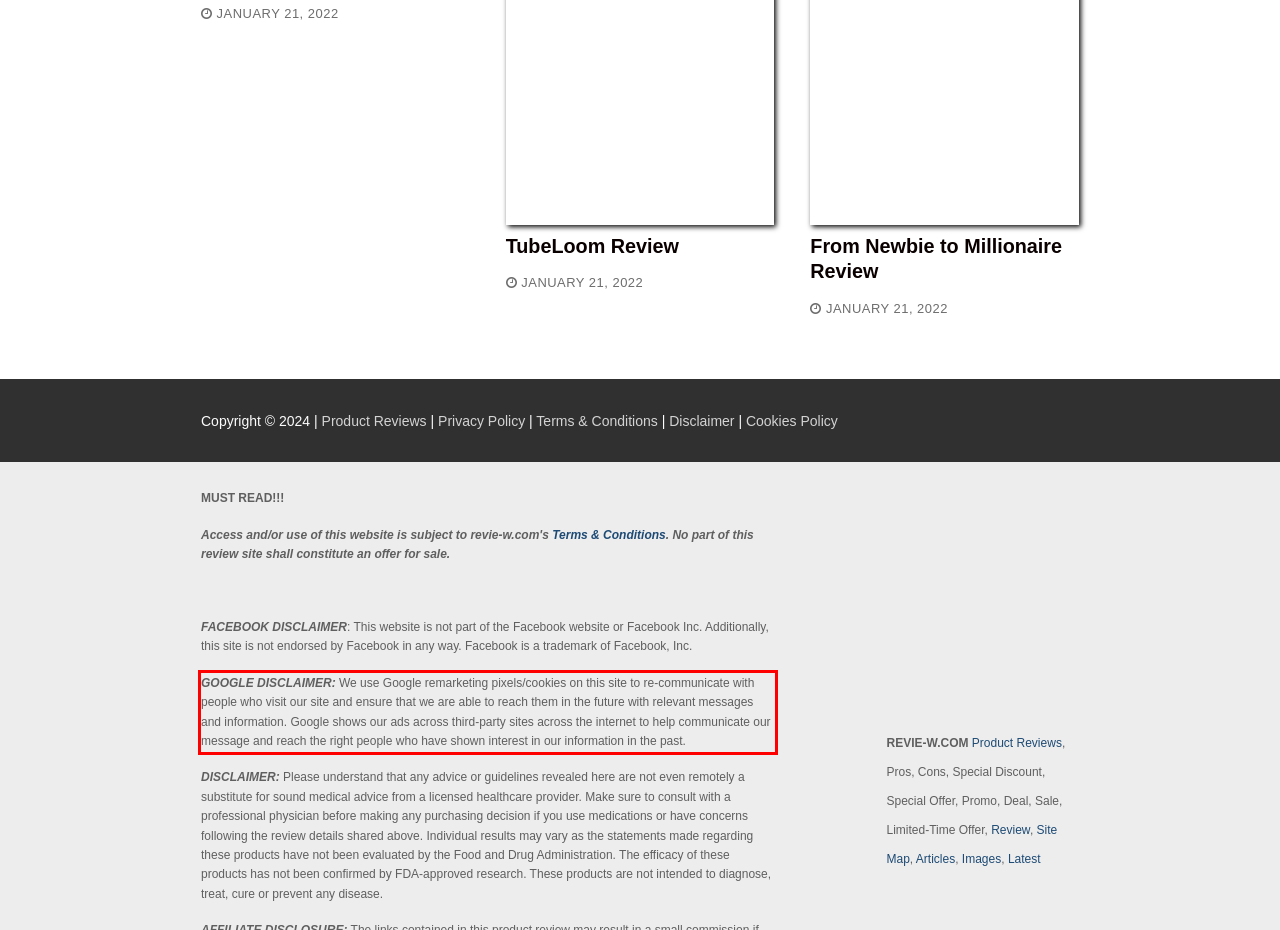Please perform OCR on the text content within the red bounding box that is highlighted in the provided webpage screenshot.

GOOGLE DISCLAIMER: We use Google remarketing pixels/cookies on this site to re-communicate with people who visit our site and ensure that we are able to reach them in the future with relevant messages and information. Google shows our ads across third-party sites across the internet to help communicate our message and reach the right people who have shown interest in our information in the past.